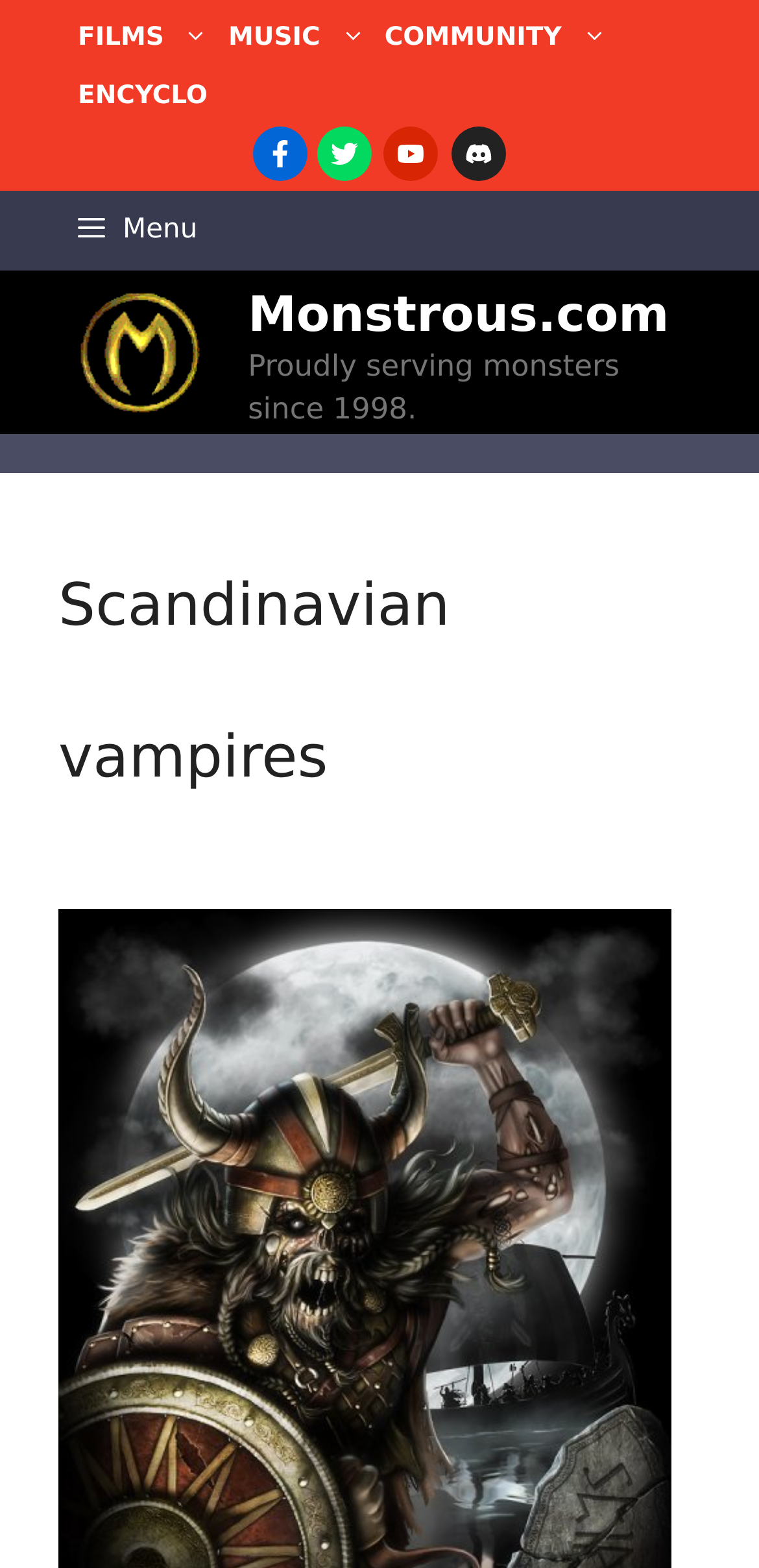What is the name of the website?
Observe the image and answer the question with a one-word or short phrase response.

Monstrous.com